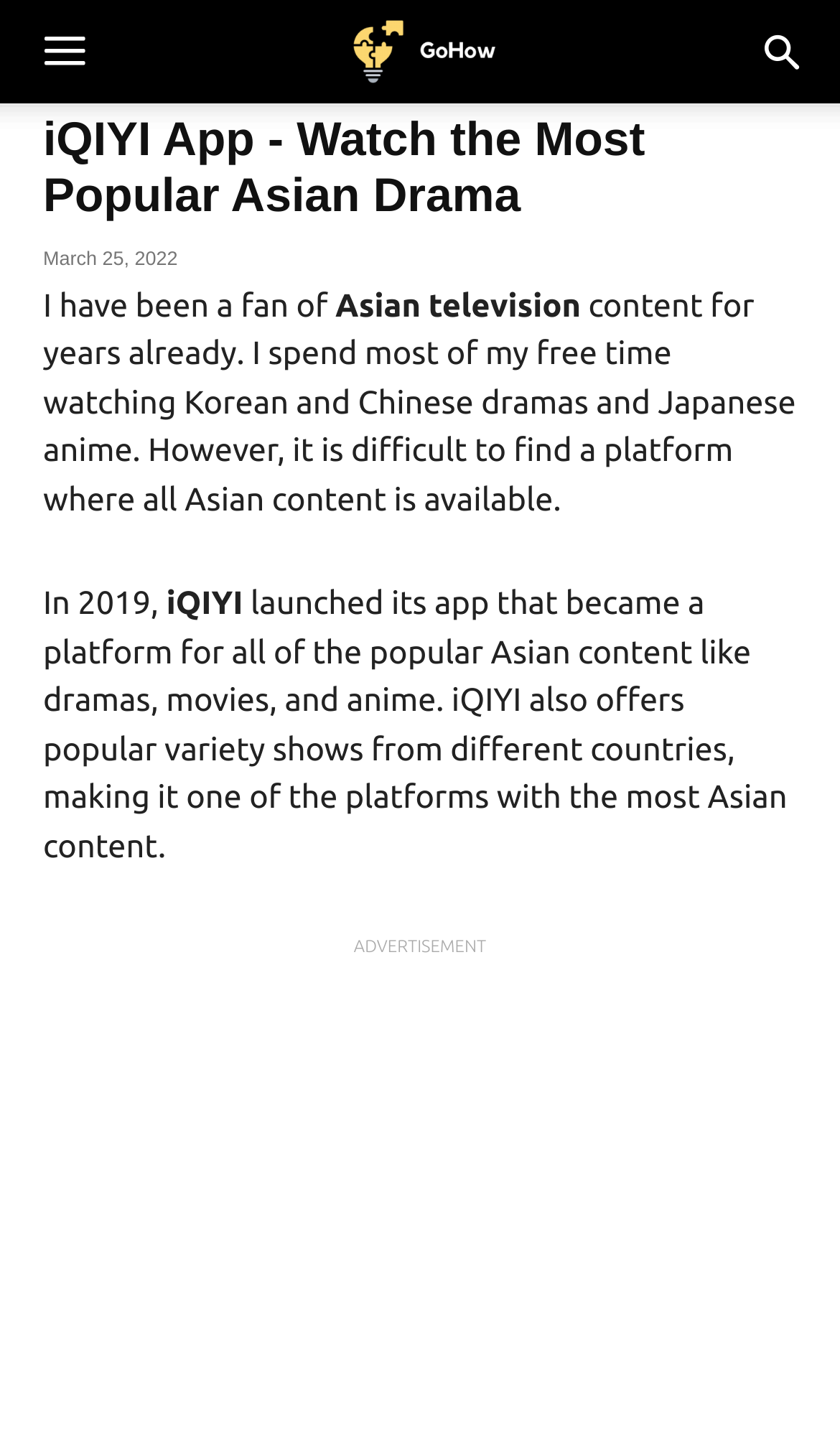What is the date mentioned in the text?
Refer to the screenshot and respond with a concise word or phrase.

March 25, 2022